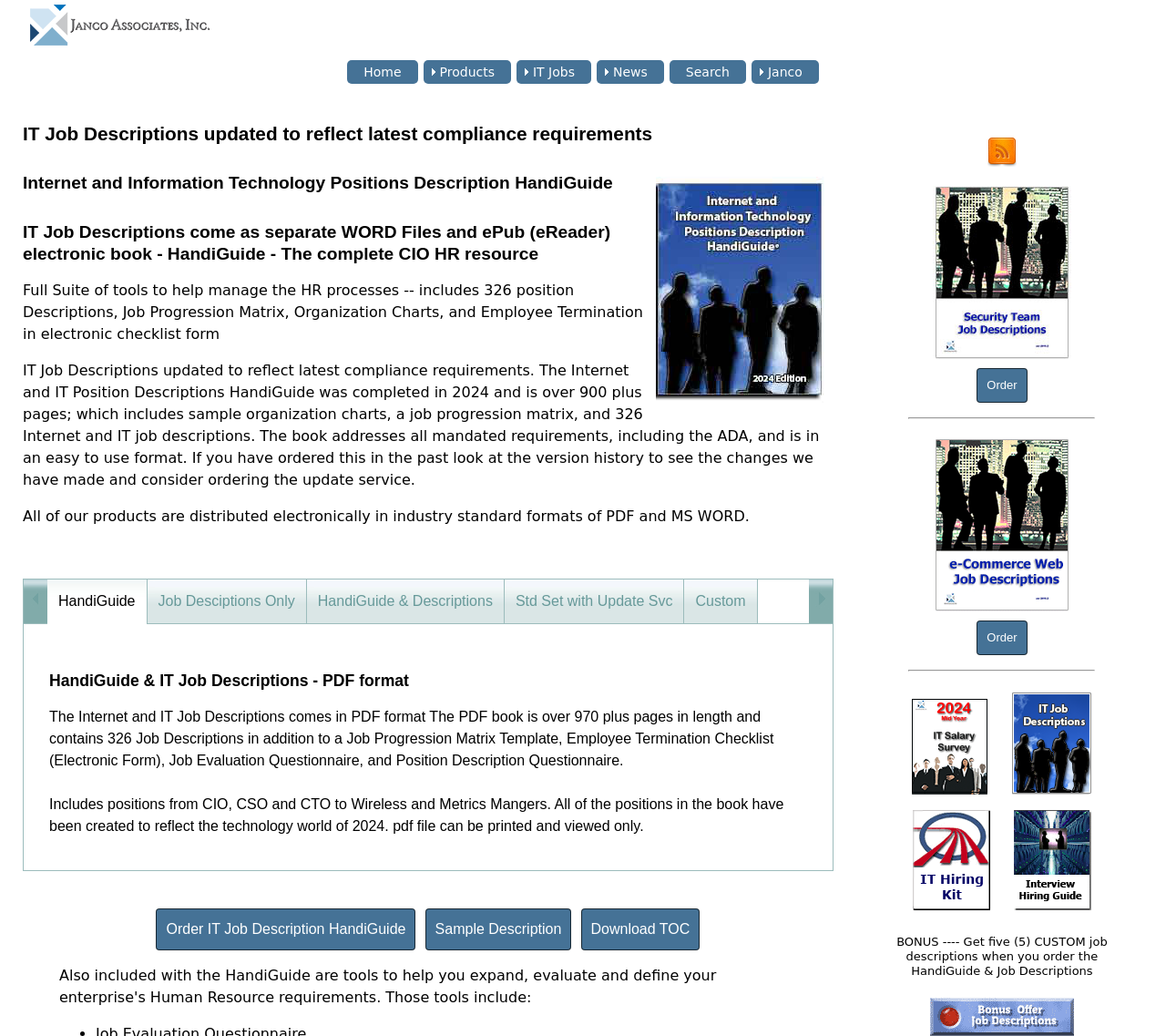Identify the bounding box coordinates of the HTML element based on this description: "HandiGuide".

[0.041, 0.559, 0.126, 0.602]